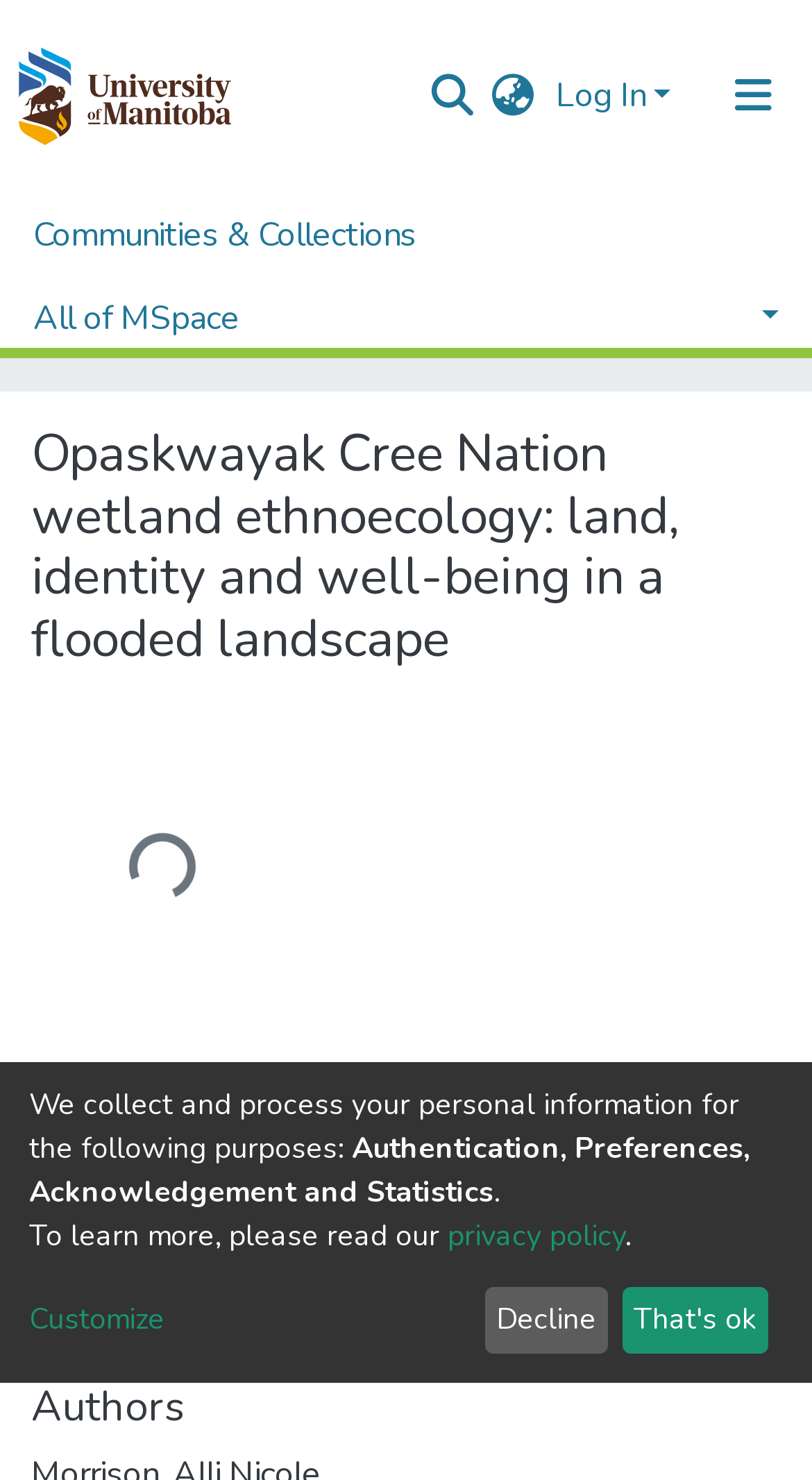Provide the bounding box coordinates of the section that needs to be clicked to accomplish the following instruction: "Download Morrison_Alli.pdf."

[0.038, 0.781, 0.551, 0.812]